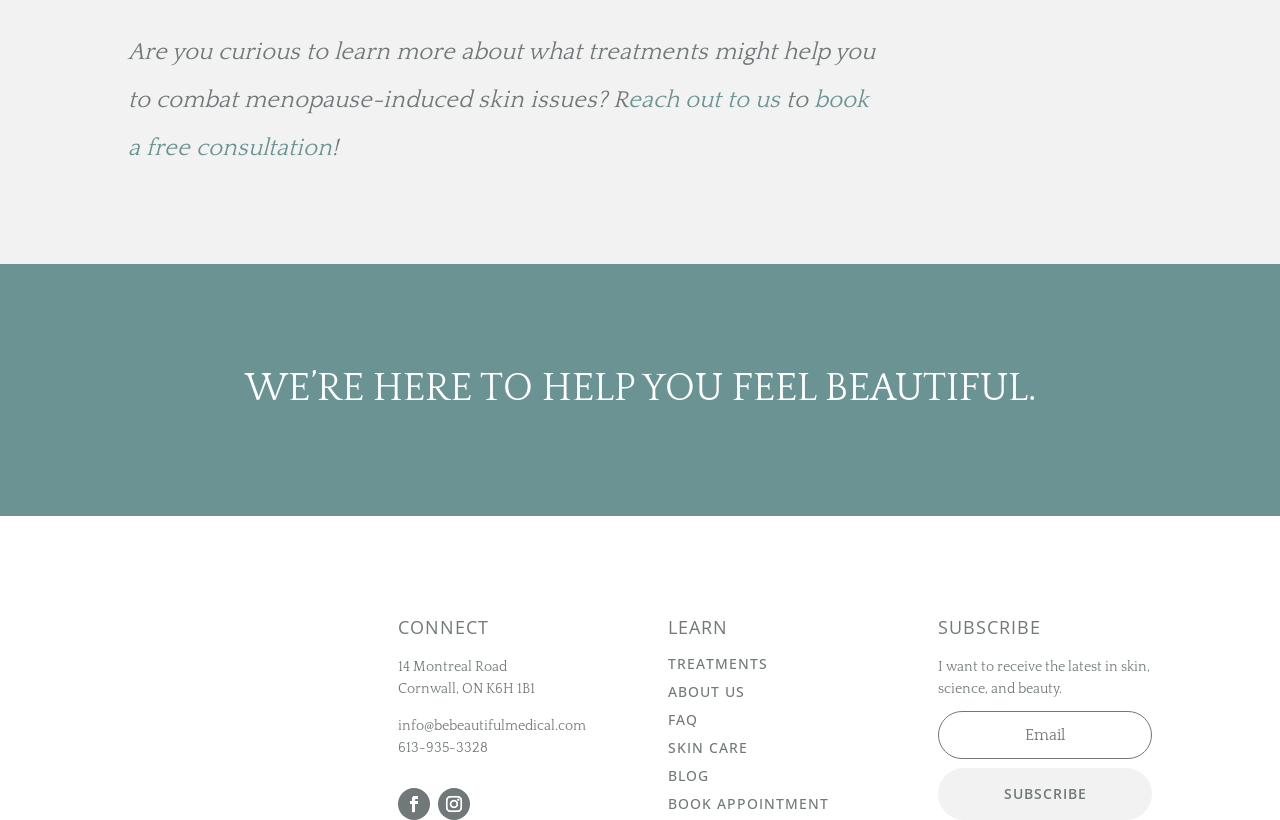What topics can I learn about on this webpage?
Please provide a comprehensive answer based on the details in the screenshot.

The webpage has a 'LEARN' section that provides links to various topics, including treatments, about us, FAQ, skin care, and blog, which can be used to learn more about the clinic and its services.